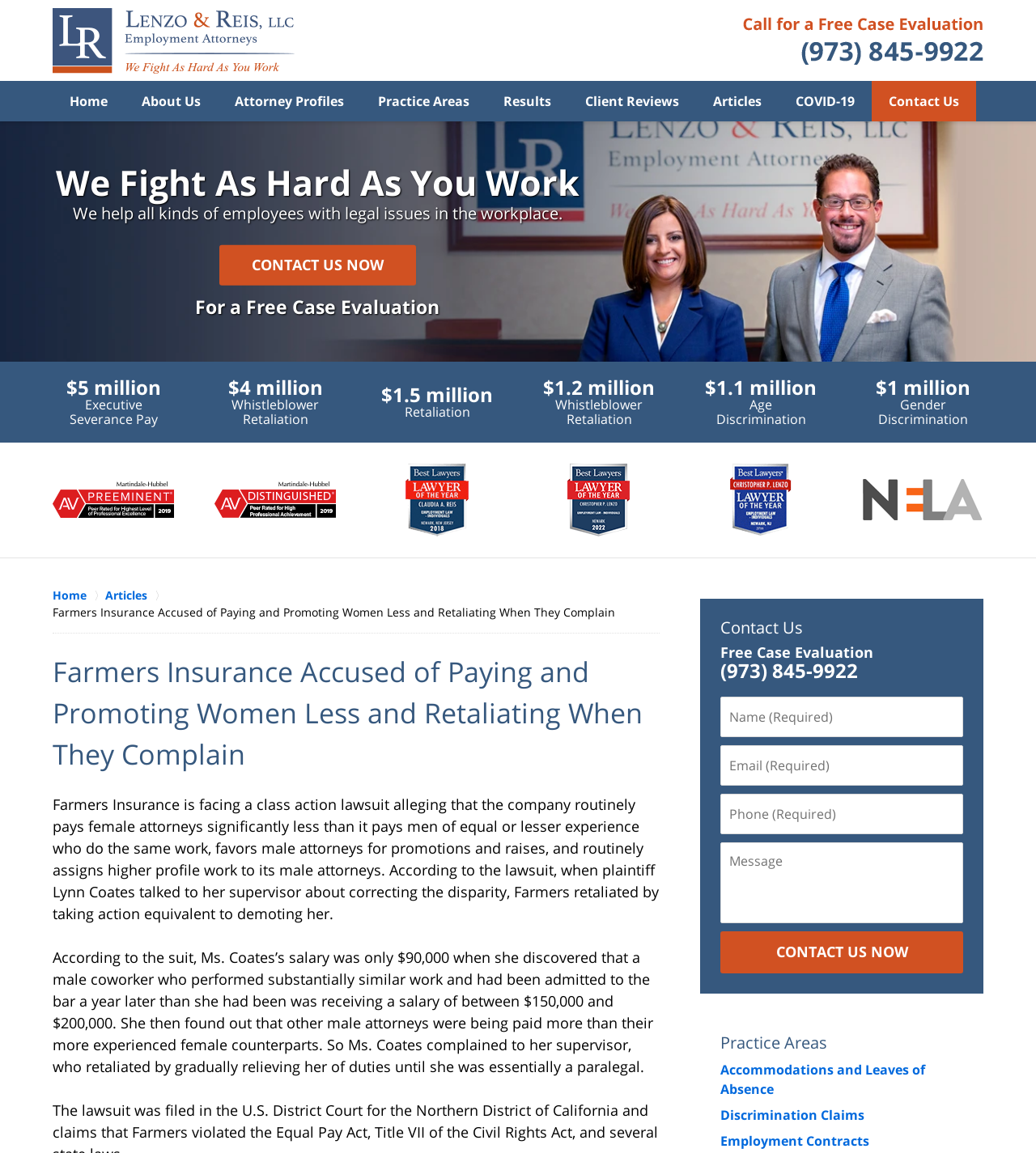What is the phone number to contact the law firm?
Refer to the screenshot and deliver a thorough answer to the question presented.

I found this answer by looking at the contact information section on the webpage, where it says 'Free Case Evaluation' and '(973) 845-9922'.